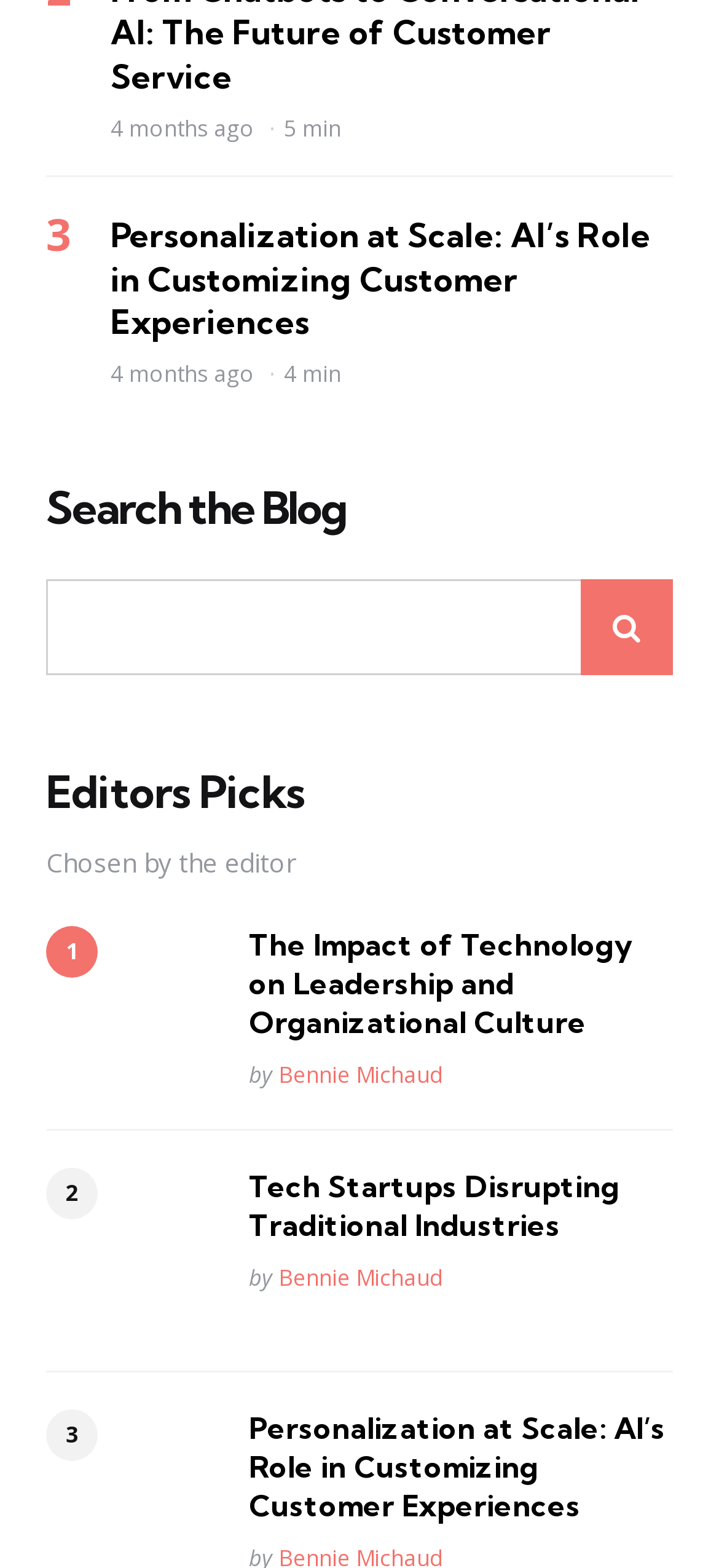Please determine the bounding box coordinates for the UI element described as: "parent_node: Search name="s"".

[0.064, 0.37, 0.807, 0.431]